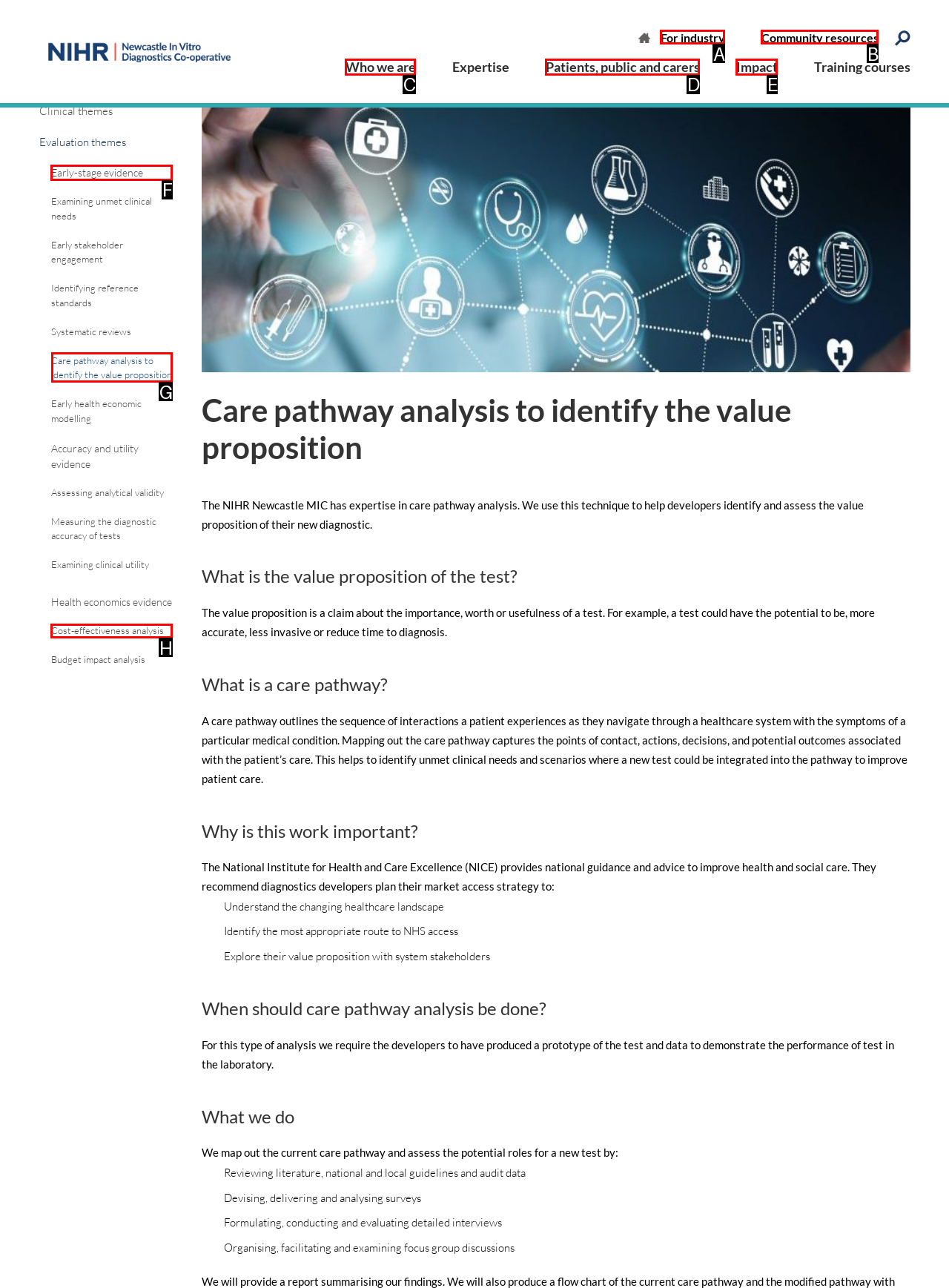Which HTML element should be clicked to complete the following task: Click the 'Care pathway analysis to identify the value proposition' link?
Answer with the letter corresponding to the correct choice.

G